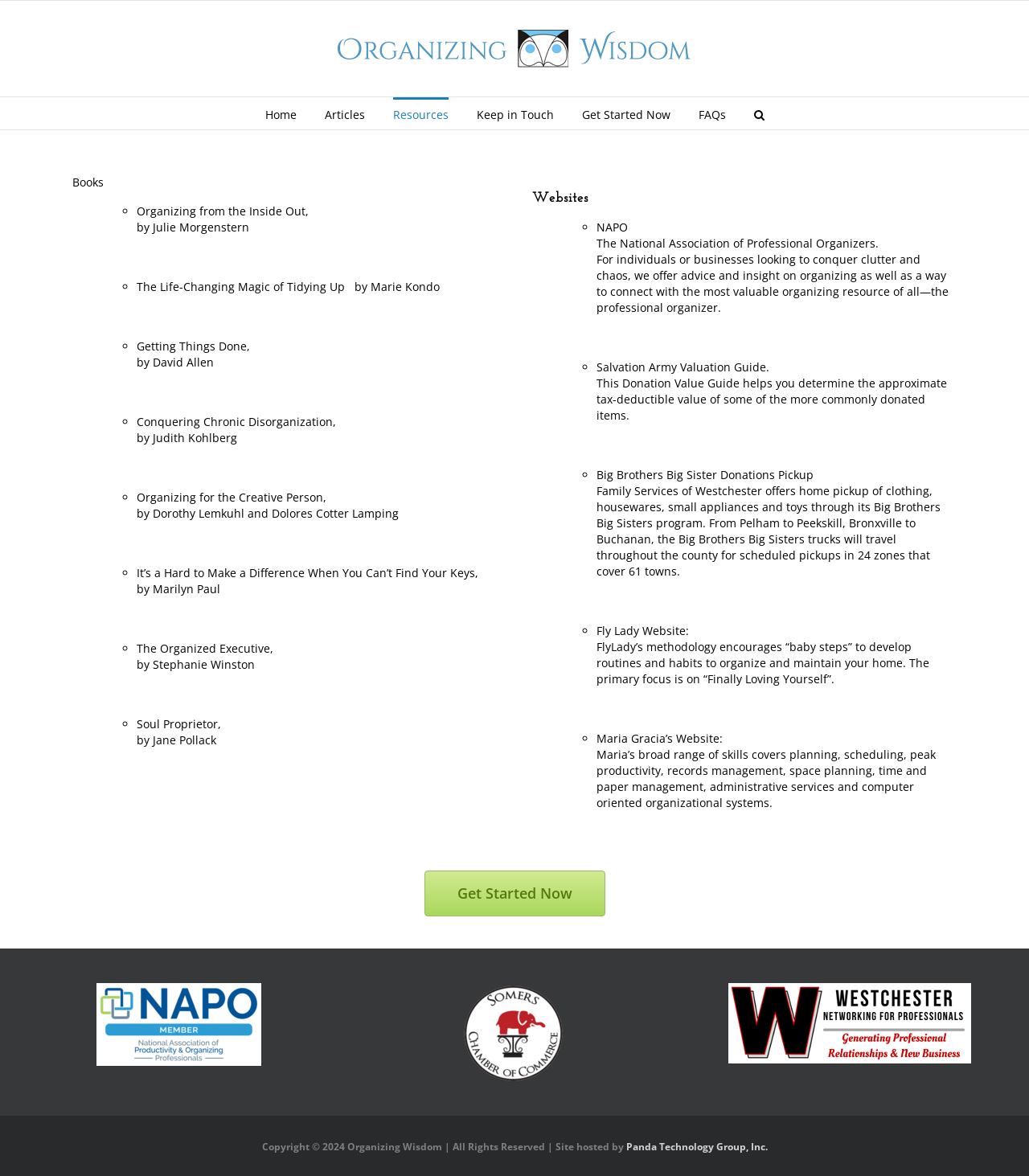Please identify the bounding box coordinates of the area that needs to be clicked to follow this instruction: "Visit the 'Organizing from the Inside Out' book page".

[0.133, 0.173, 0.297, 0.186]